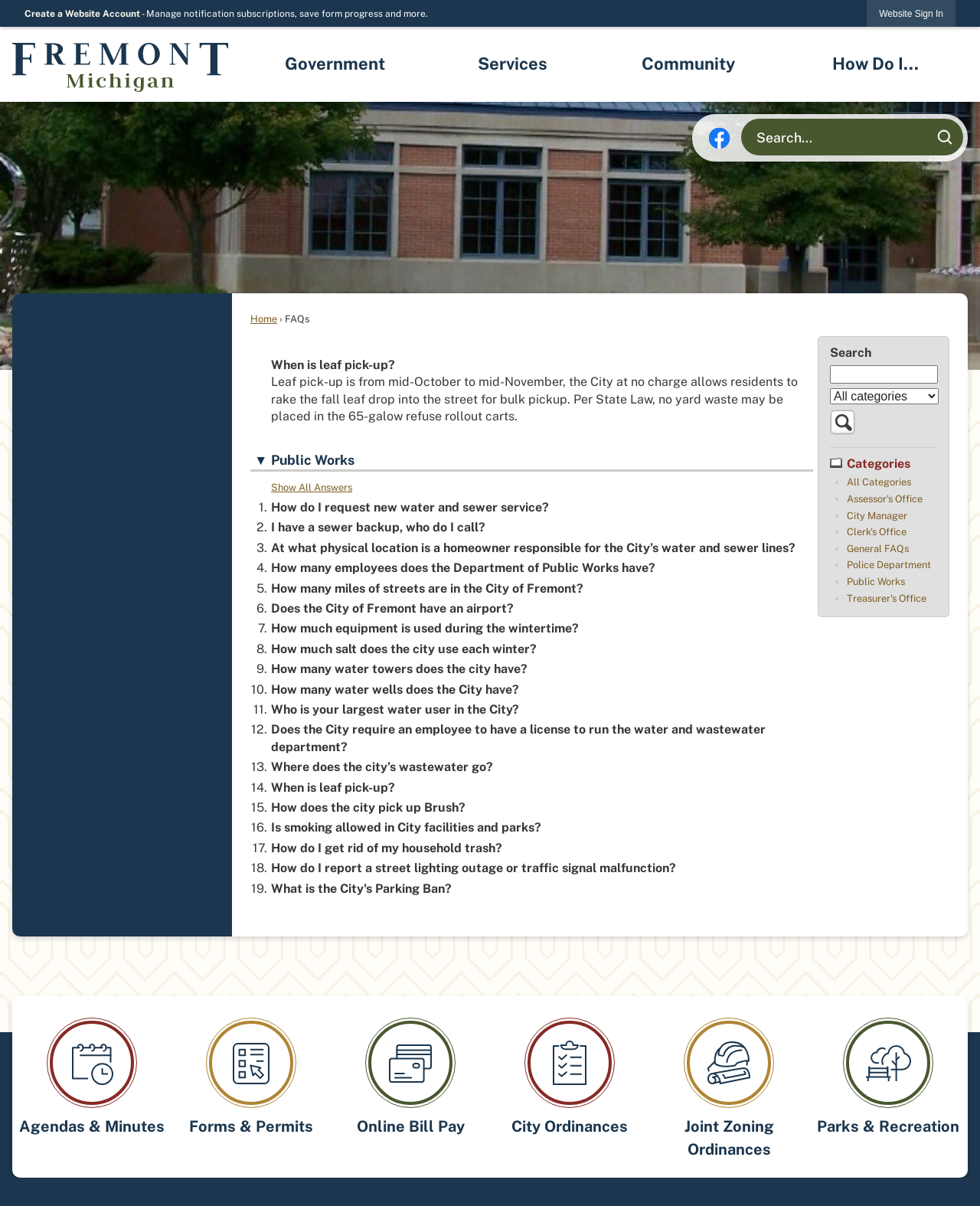What is the time period for leaf pick-up?
From the screenshot, provide a brief answer in one word or phrase.

Mid-October to mid-November